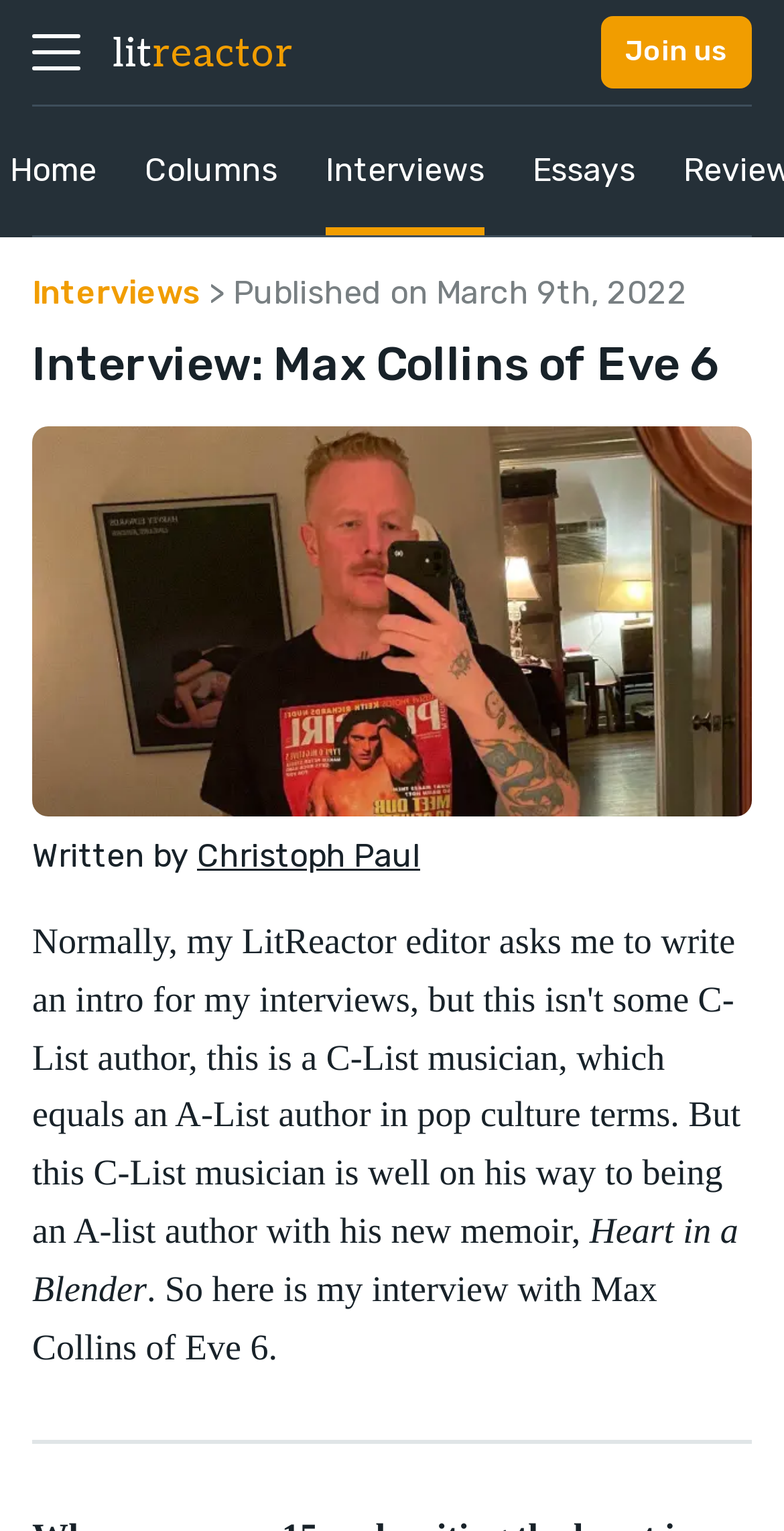Highlight the bounding box coordinates of the region I should click on to meet the following instruction: "Click the 'Join us' button".

[0.767, 0.011, 0.959, 0.058]